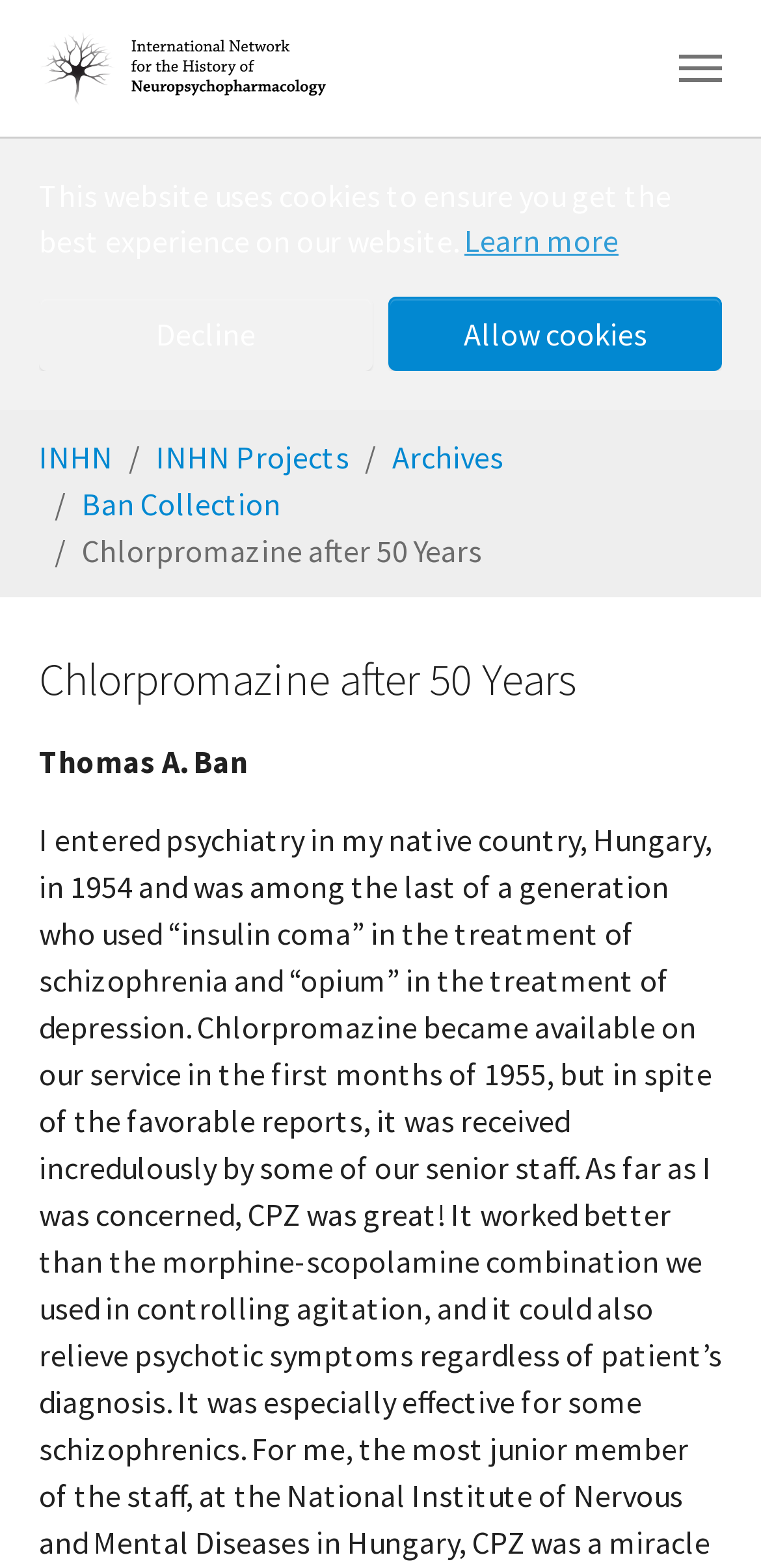Provide a short answer using a single word or phrase for the following question: 
What is the purpose of the button at the bottom-right corner of the webpage?

Scroll to top